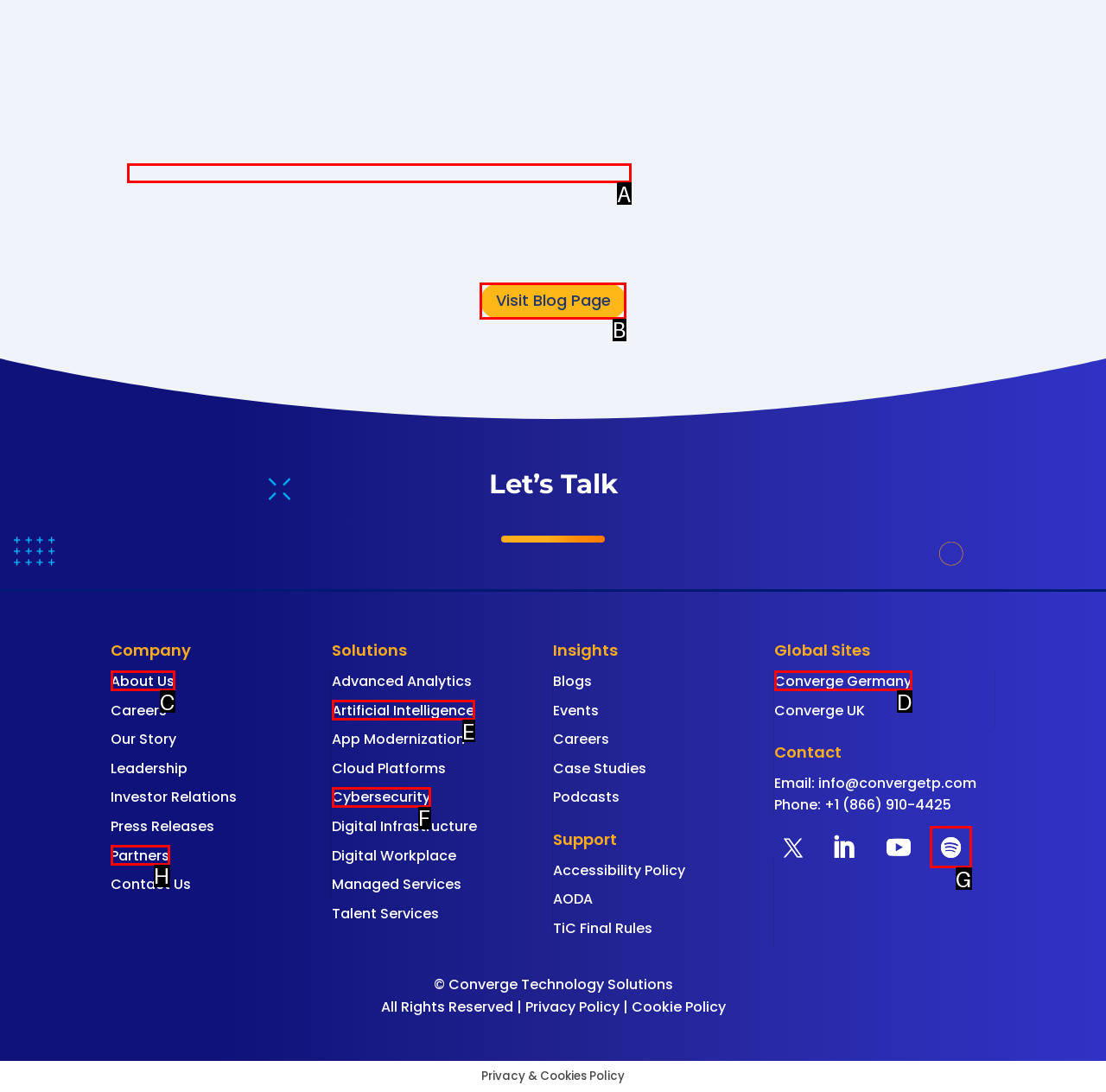From the options shown in the screenshot, tell me which lettered element I need to click to complete the task: Visit the blog page 5.

B